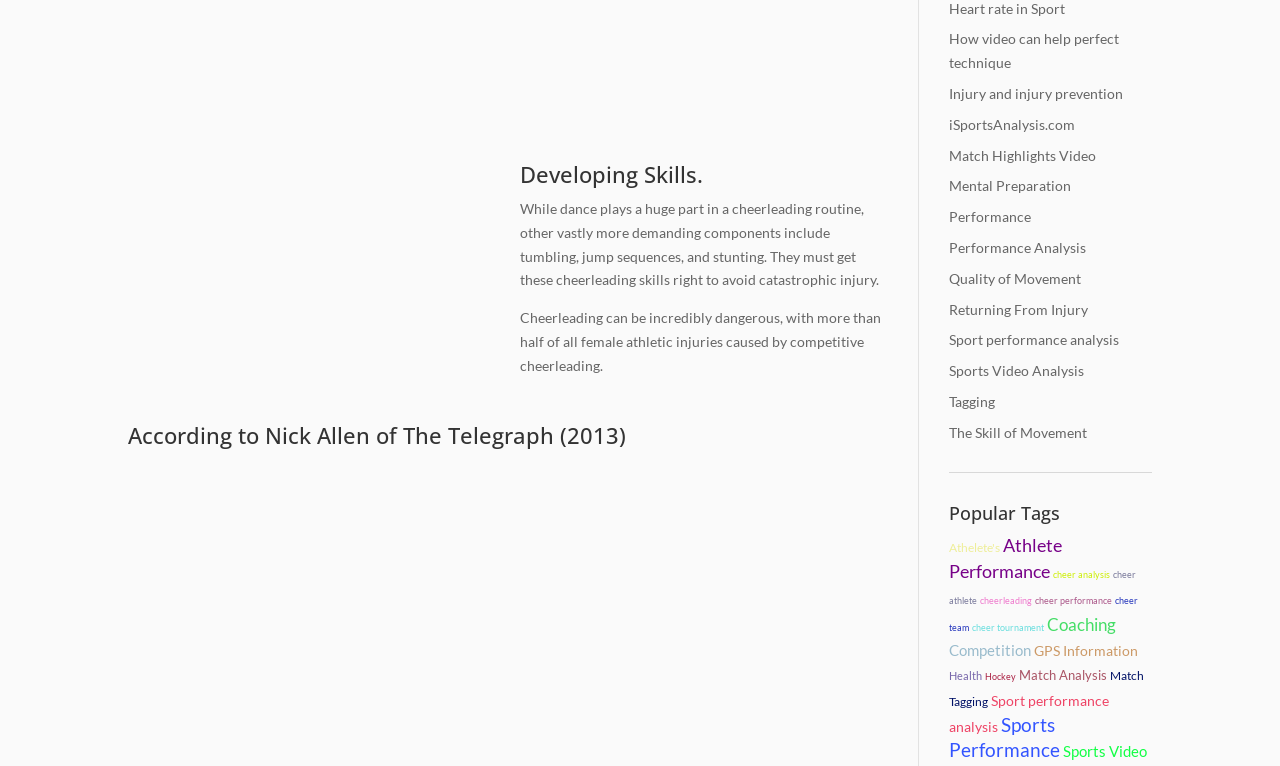Indicate the bounding box coordinates of the element that needs to be clicked to satisfy the following instruction: "Explore popular tags". The coordinates should be four float numbers between 0 and 1, i.e., [left, top, right, bottom].

[0.741, 0.656, 0.9, 0.697]